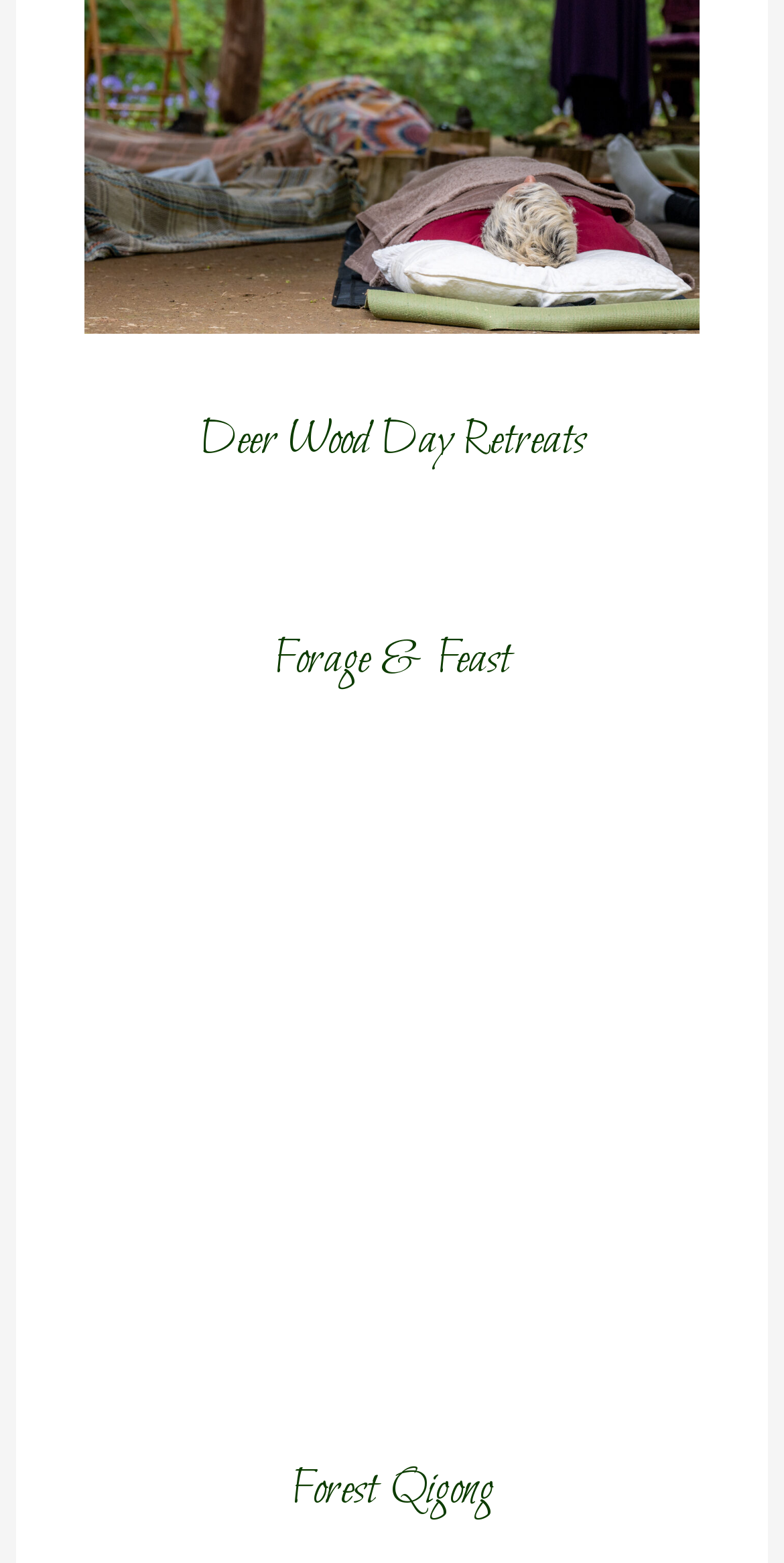Respond to the question below with a single word or phrase:
What is the name of the day retreat?

Deer Wood Day Retreats